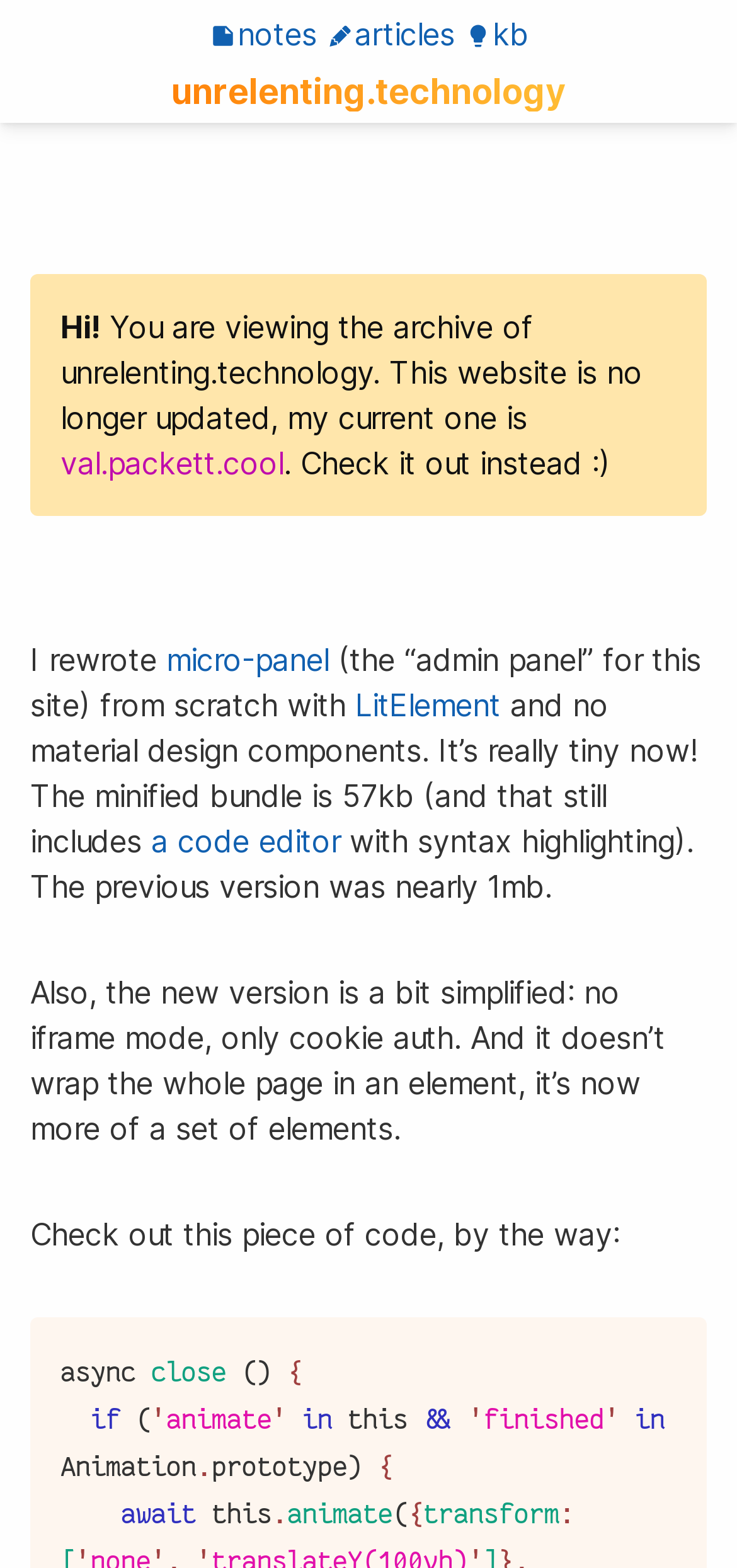What is the current status of the website?
Based on the image, respond with a single word or phrase.

no longer updated